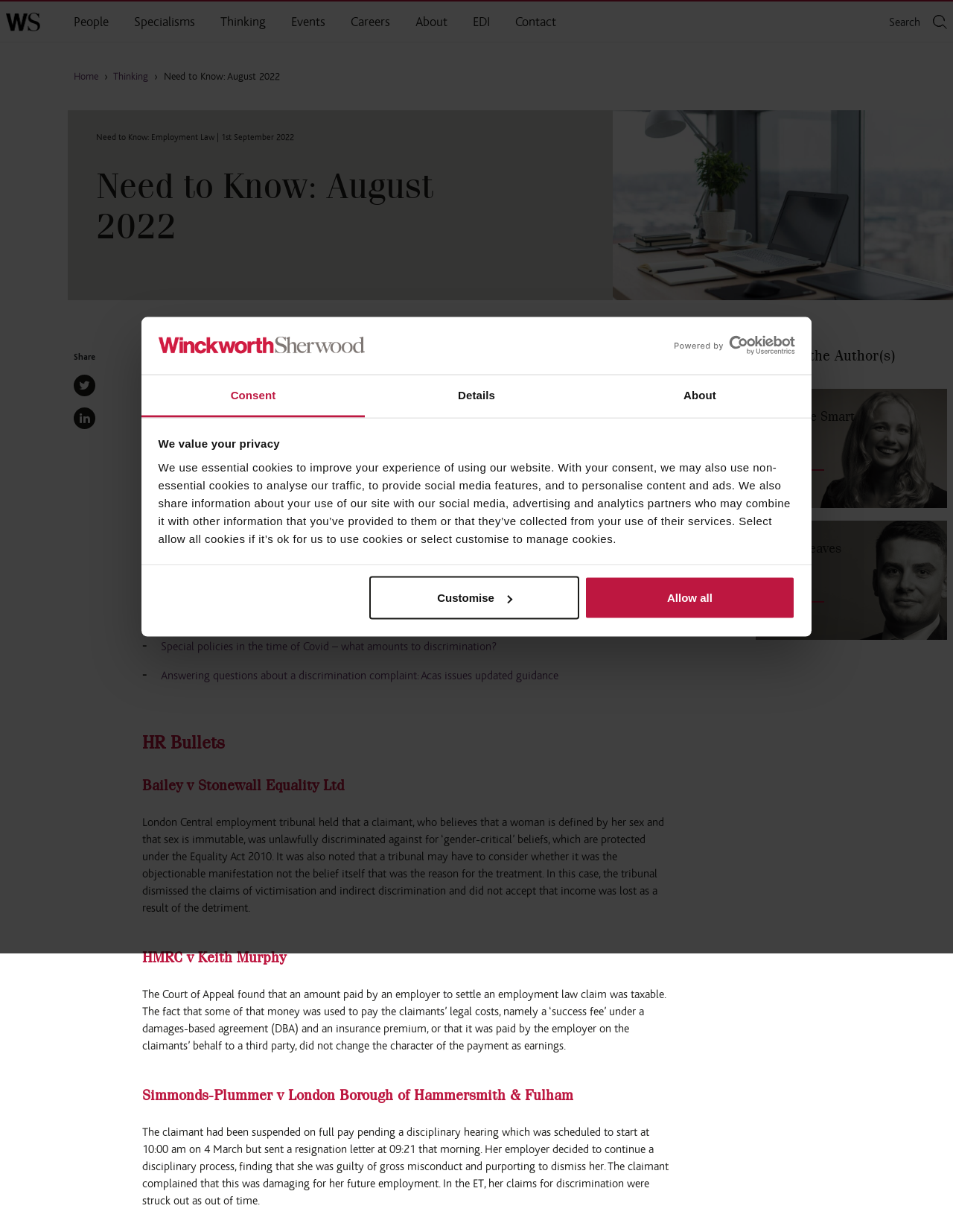Who is one of the authors of the newsletter?
Look at the image and respond with a one-word or short-phrase answer.

Florence Smart